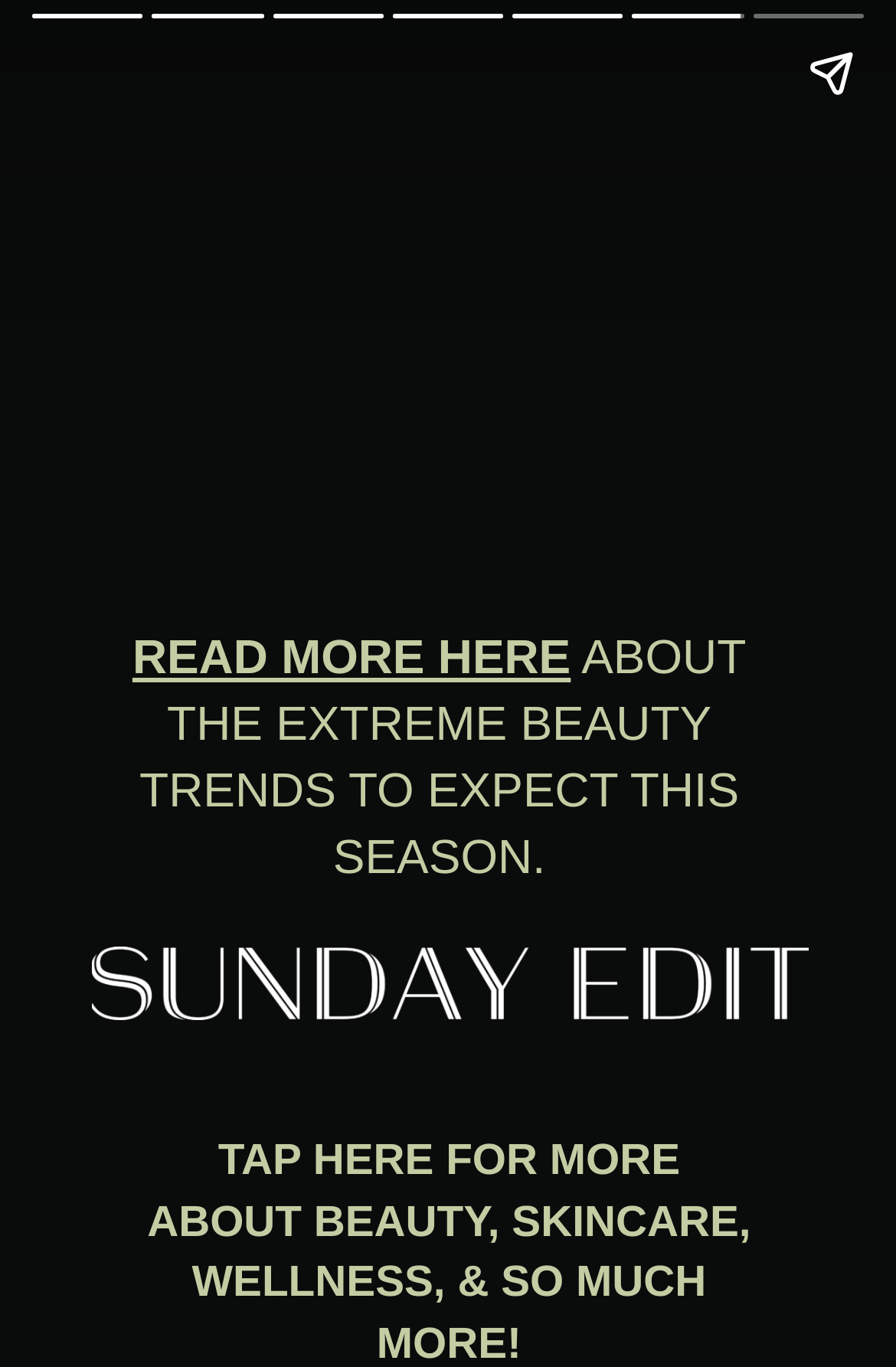Write a detailed summary of the webpage, including text, images, and layout.

The webpage is about the latest beauty trend, with a prominent link at the top center of the page that reads "READ MORE HERE ABOUT THE EXTREME BEAUTY TRENDS TO EXPECT THIS SEASON." This link is also a heading, indicating its importance on the page. 

Below this link, there is a logo of "Sunday Edit" at the top right corner of the page, which is also an image. 

At the top left corner, there are three buttons: "Previous page", "Replay", and "Share story". The "Share story" button is located at the top right edge of the page.

The rest of the page is occupied by a complementary section that spans the entire width of the page, taking up about a quarter of the page's height from the top.